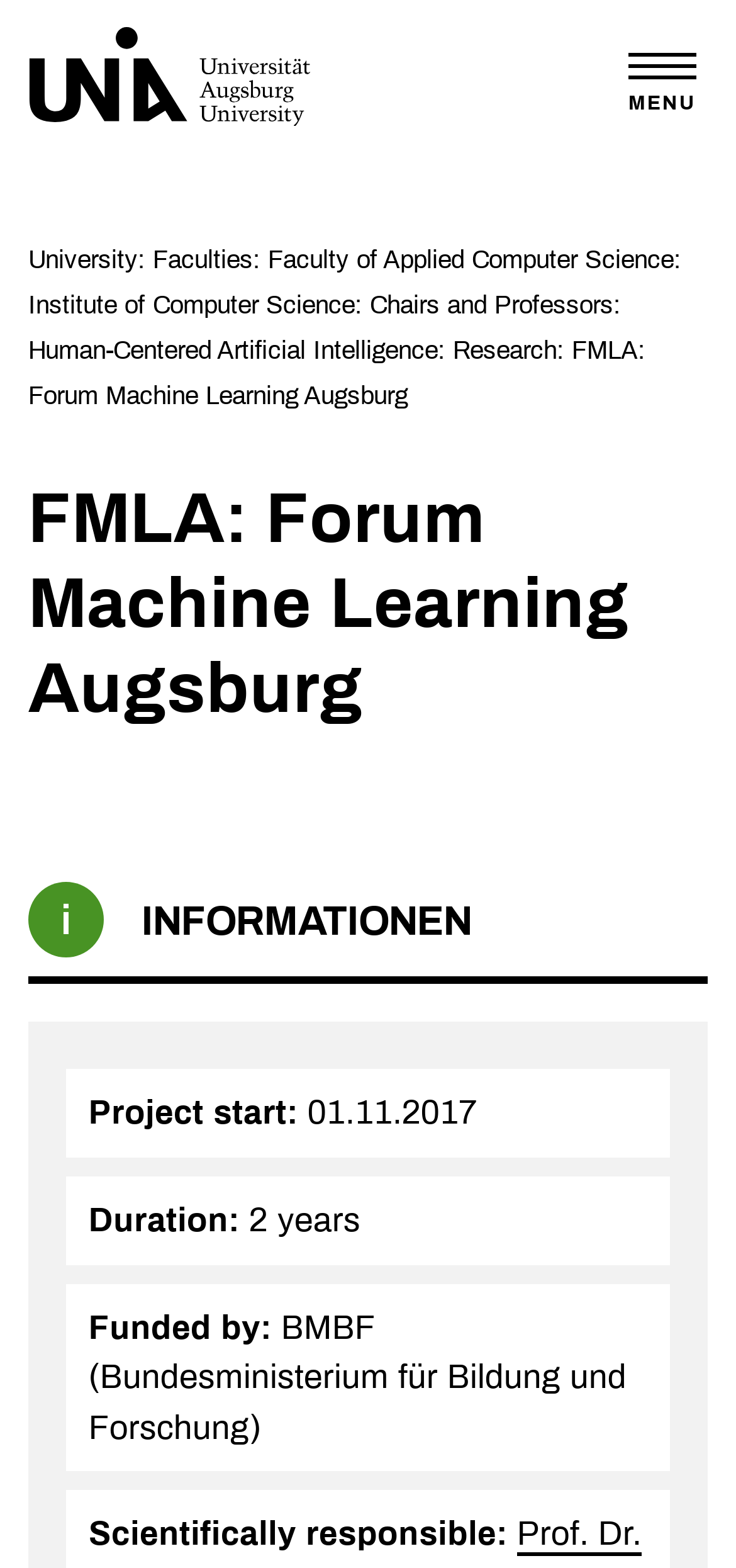Respond to the question below with a single word or phrase:
When did the project start?

01.11.2017